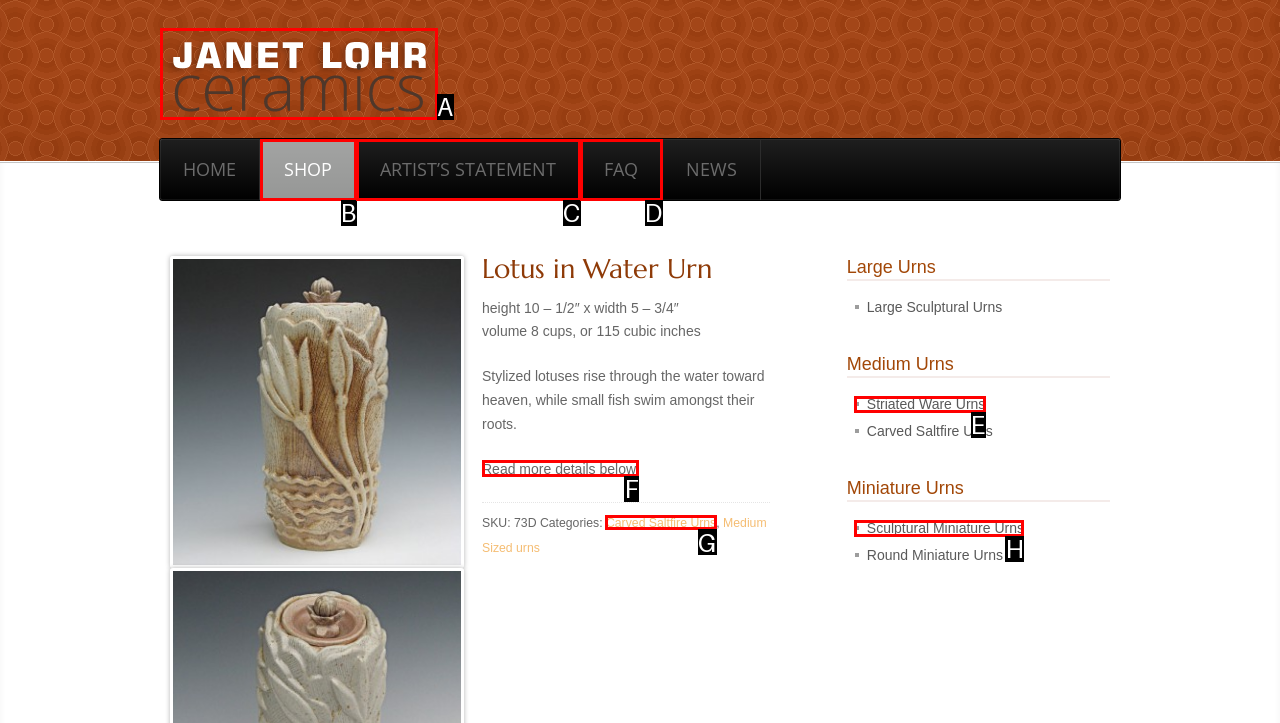Indicate which UI element needs to be clicked to fulfill the task: read more details about lotus in water urn
Answer with the letter of the chosen option from the available choices directly.

F